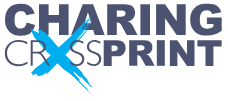What is the color of the text 'CHARING' and 'PRINT' in the logo?
Look at the screenshot and respond with a single word or phrase.

dark gray